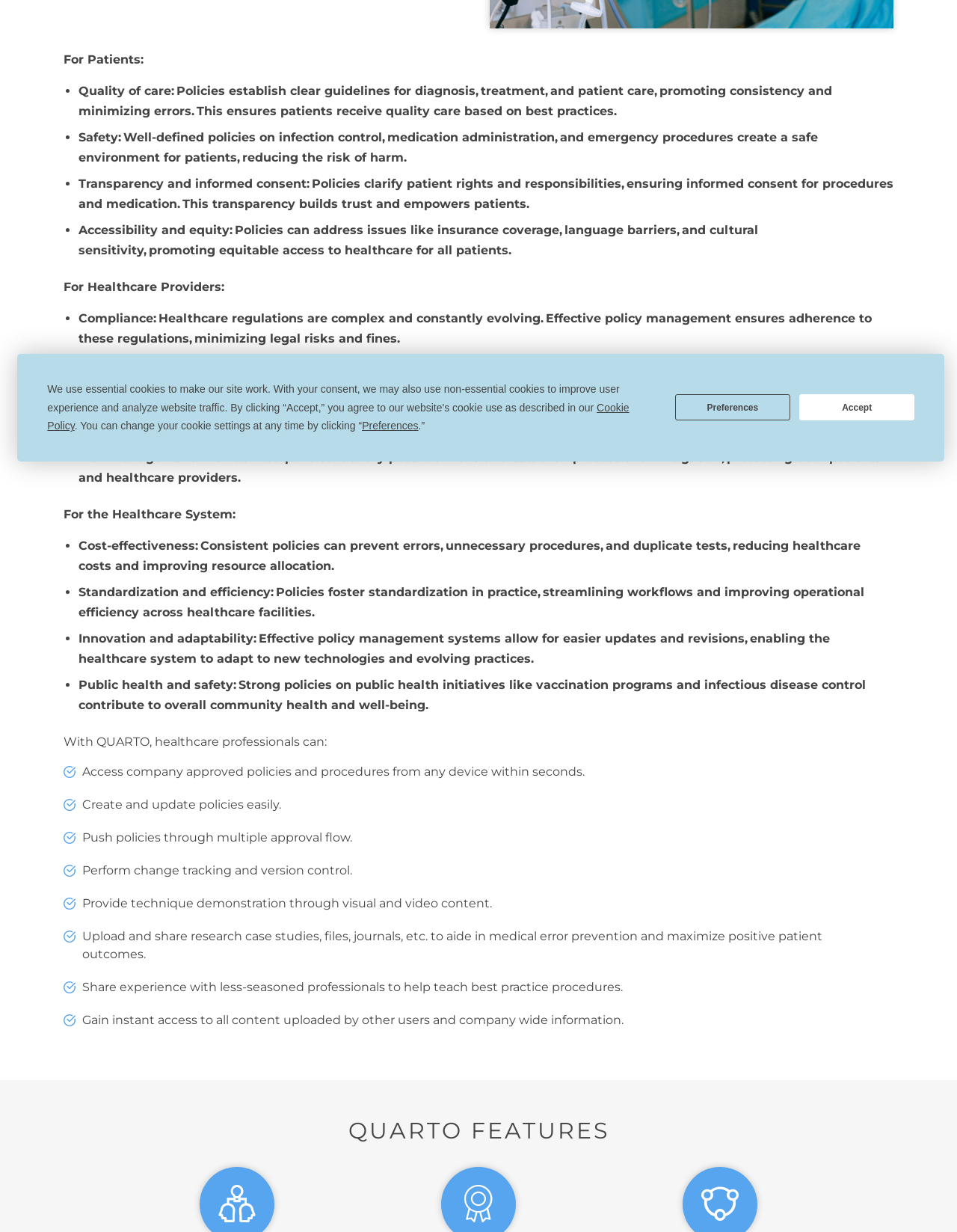Locate the bounding box coordinates for the element described below: "Preferences". The coordinates must be four float values between 0 and 1, formatted as [left, top, right, bottom].

[0.378, 0.341, 0.437, 0.35]